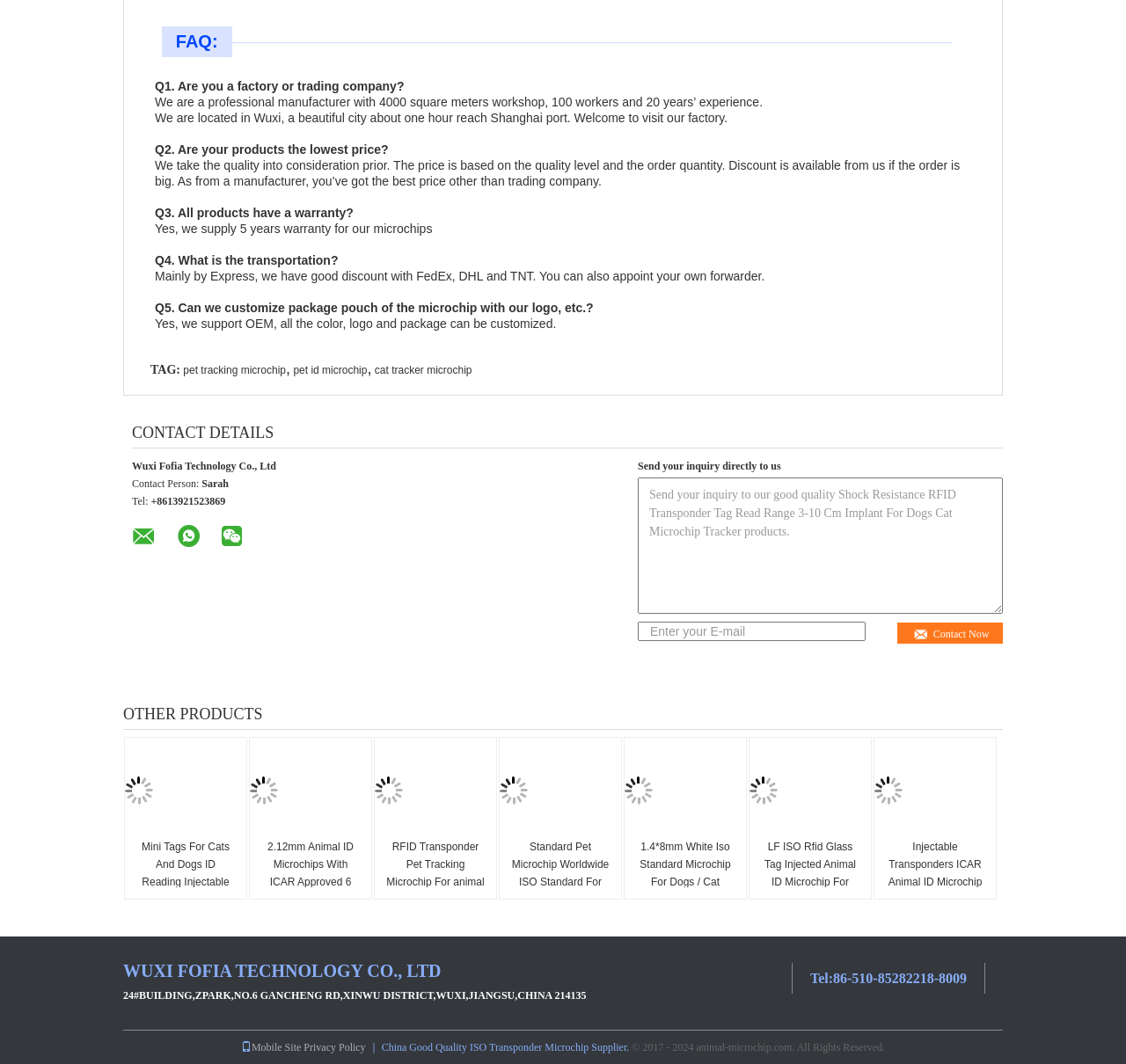What is the company name?
Make sure to answer the question with a detailed and comprehensive explanation.

I found the company name by looking at the contact details section, where it is explicitly mentioned as 'Wuxi Fofia Technology Co., Ltd'.